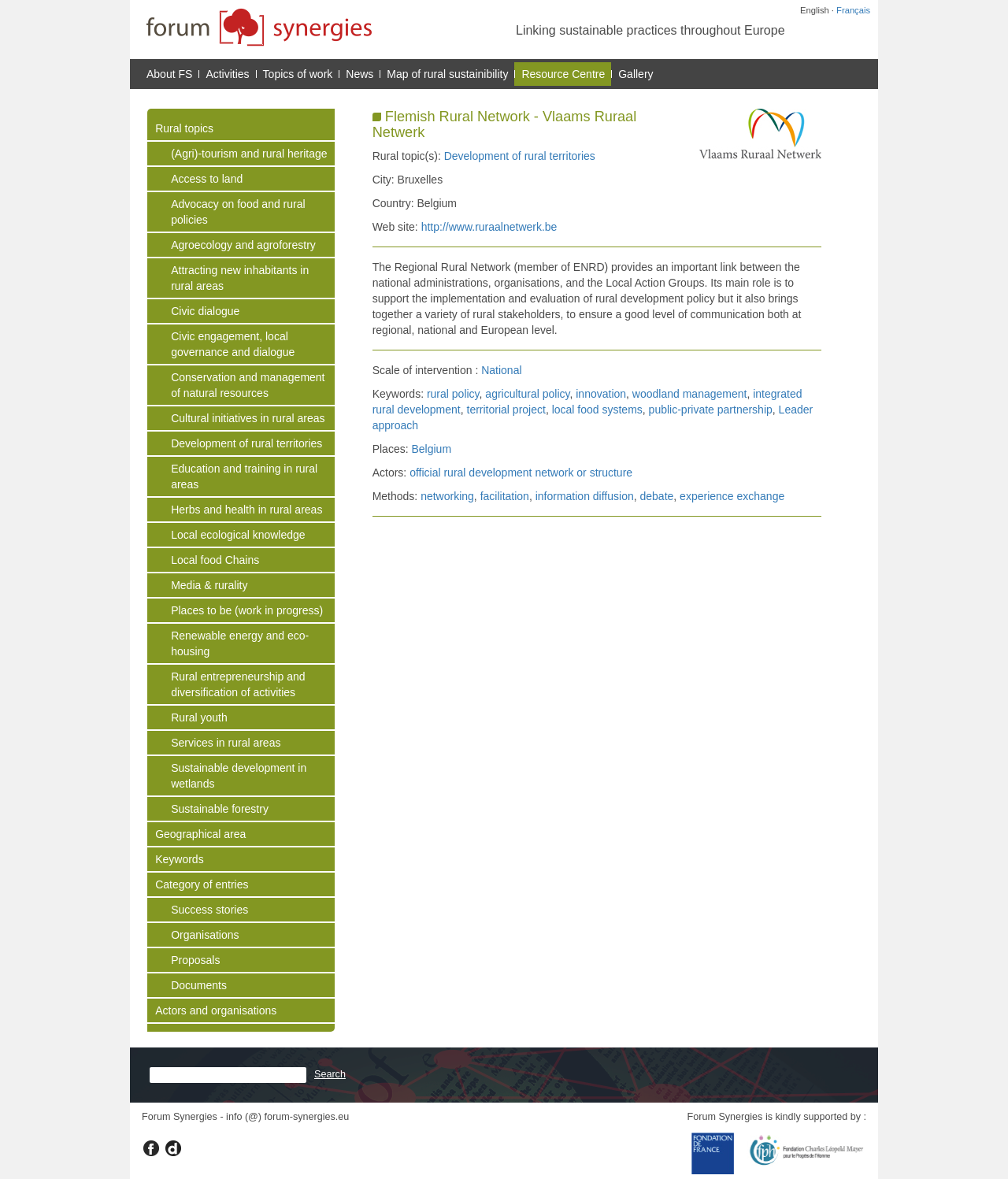Given the element description Cultural initiatives in rural areas, specify the bounding box coordinates of the corresponding UI element in the format (top-left x, top-left y, bottom-right x, bottom-right y). All values must be between 0 and 1.

[0.17, 0.349, 0.322, 0.36]